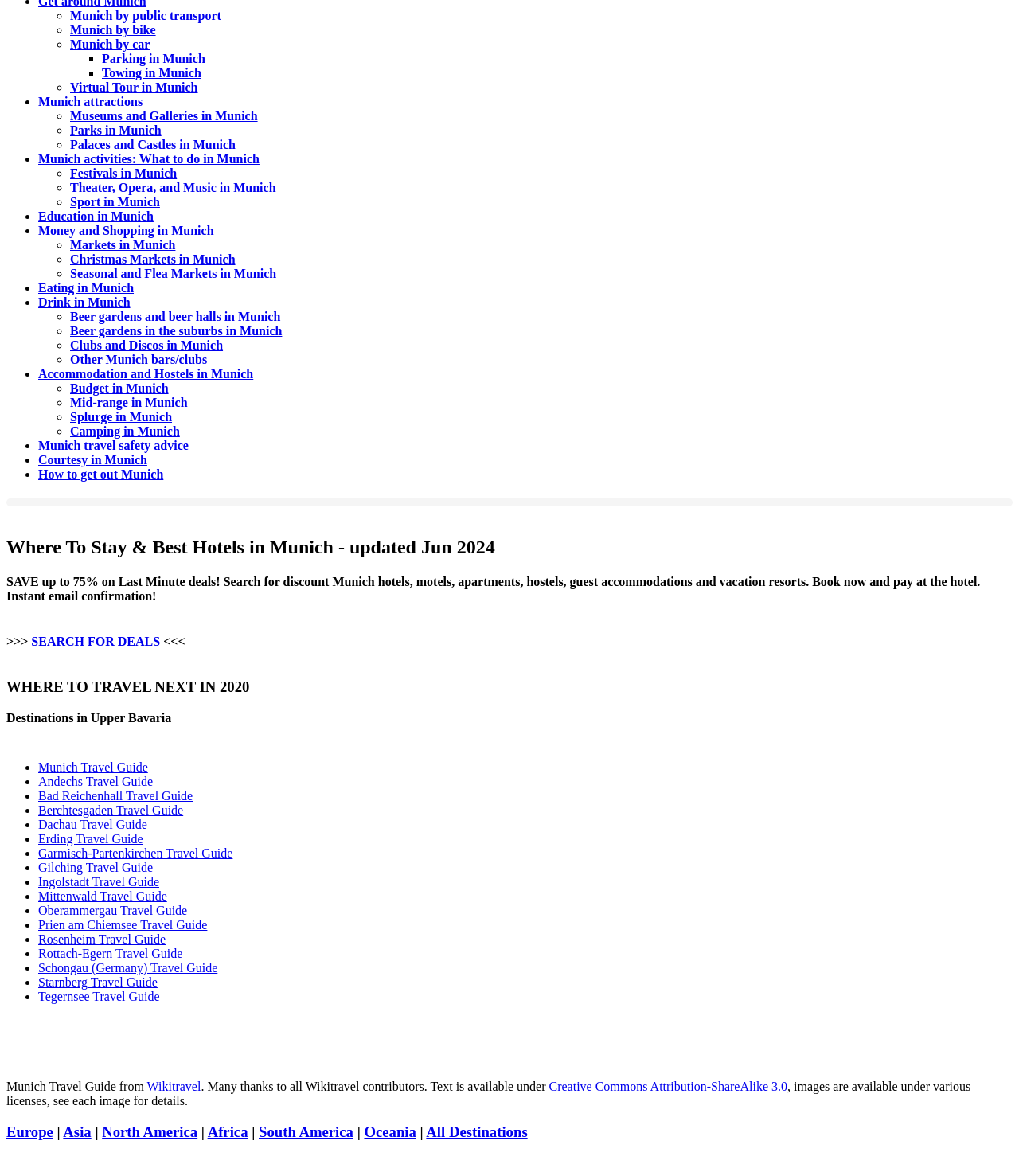What is the category of 'Museums and Galleries' in Munich?
Answer with a single word or phrase by referring to the visual content.

Attractions